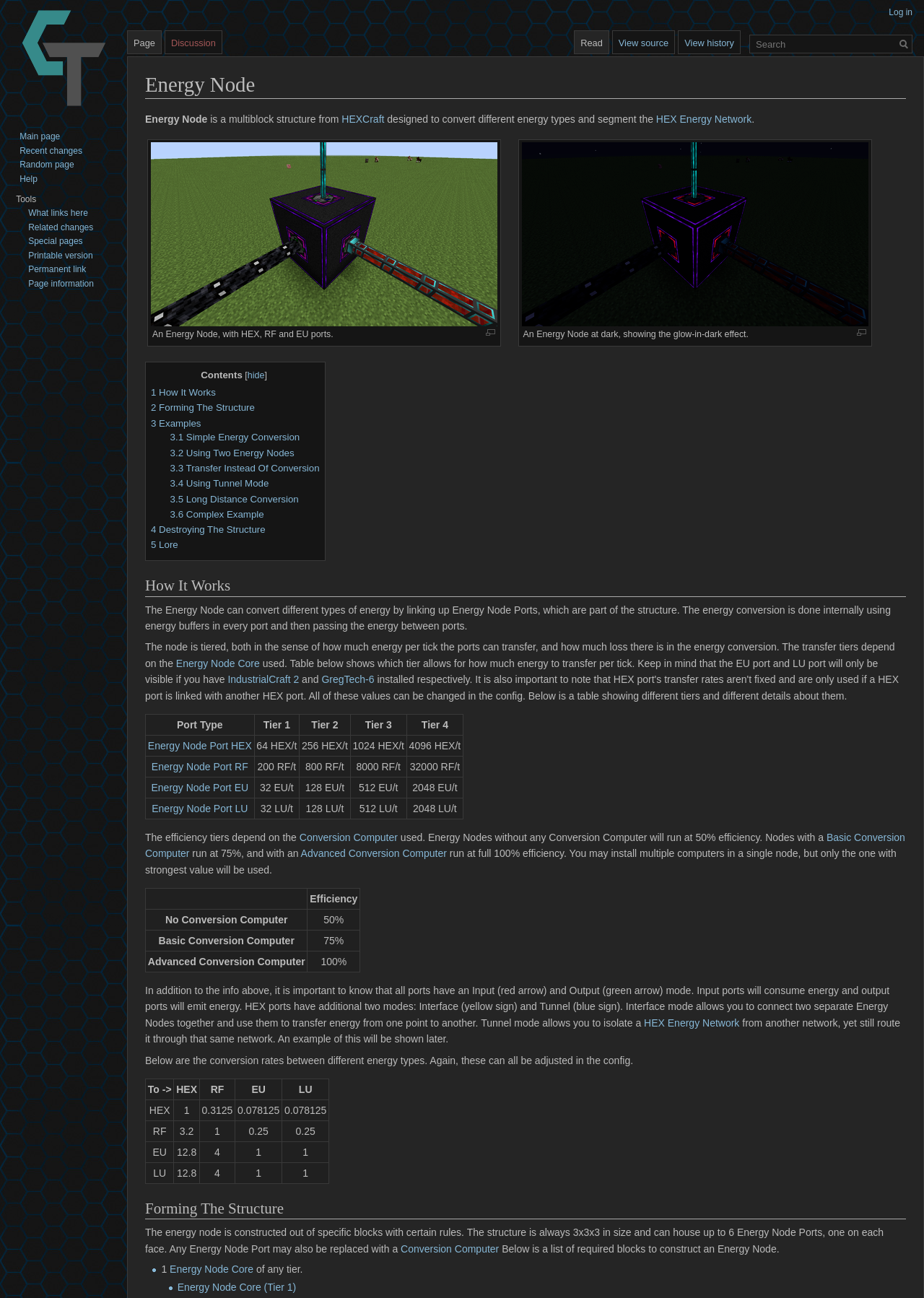Answer this question in one word or a short phrase: What are the different types of Energy Node Ports?

HEX, RF, EU, LU